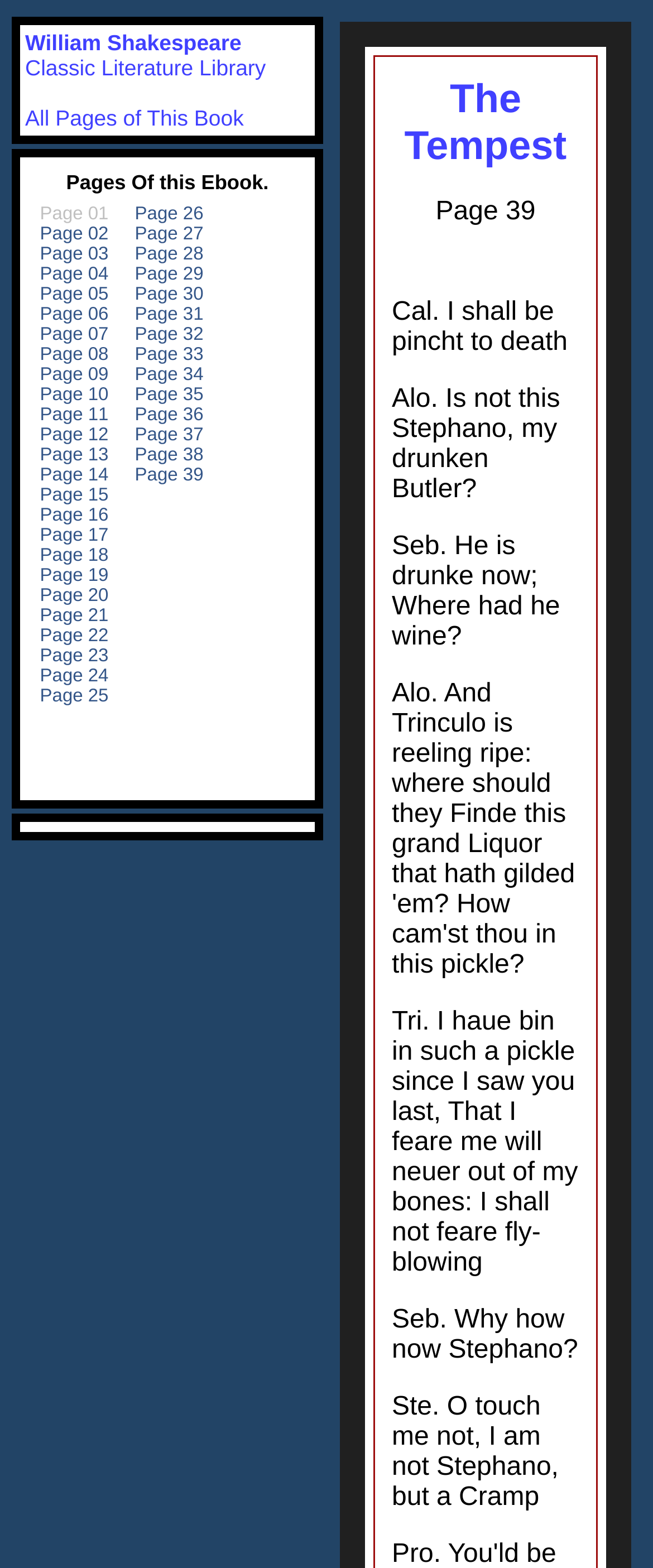Using details from the image, please answer the following question comprehensively:
Who wrote The Tempest?

I can determine the author of The Tempest by looking at the link 'William Shakespeare' at the top left corner of the webpage, which suggests that the webpage is about a book written by William Shakespeare, and the title of the book is The Tempest.